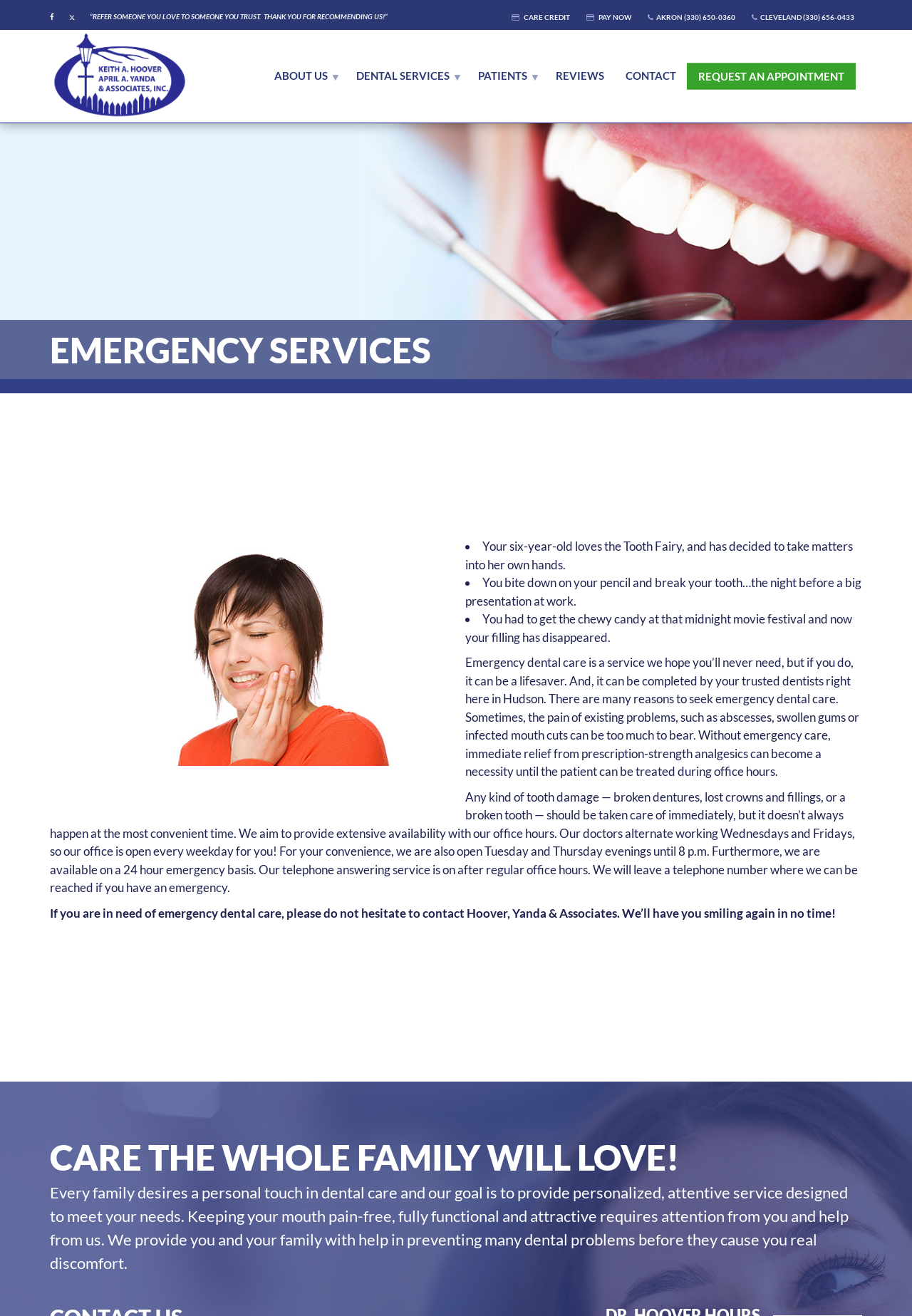What is the name of the dental clinic?
Give a one-word or short-phrase answer derived from the screenshot.

Keith A. Hoover, April A. Yanda & Associates, Inc.